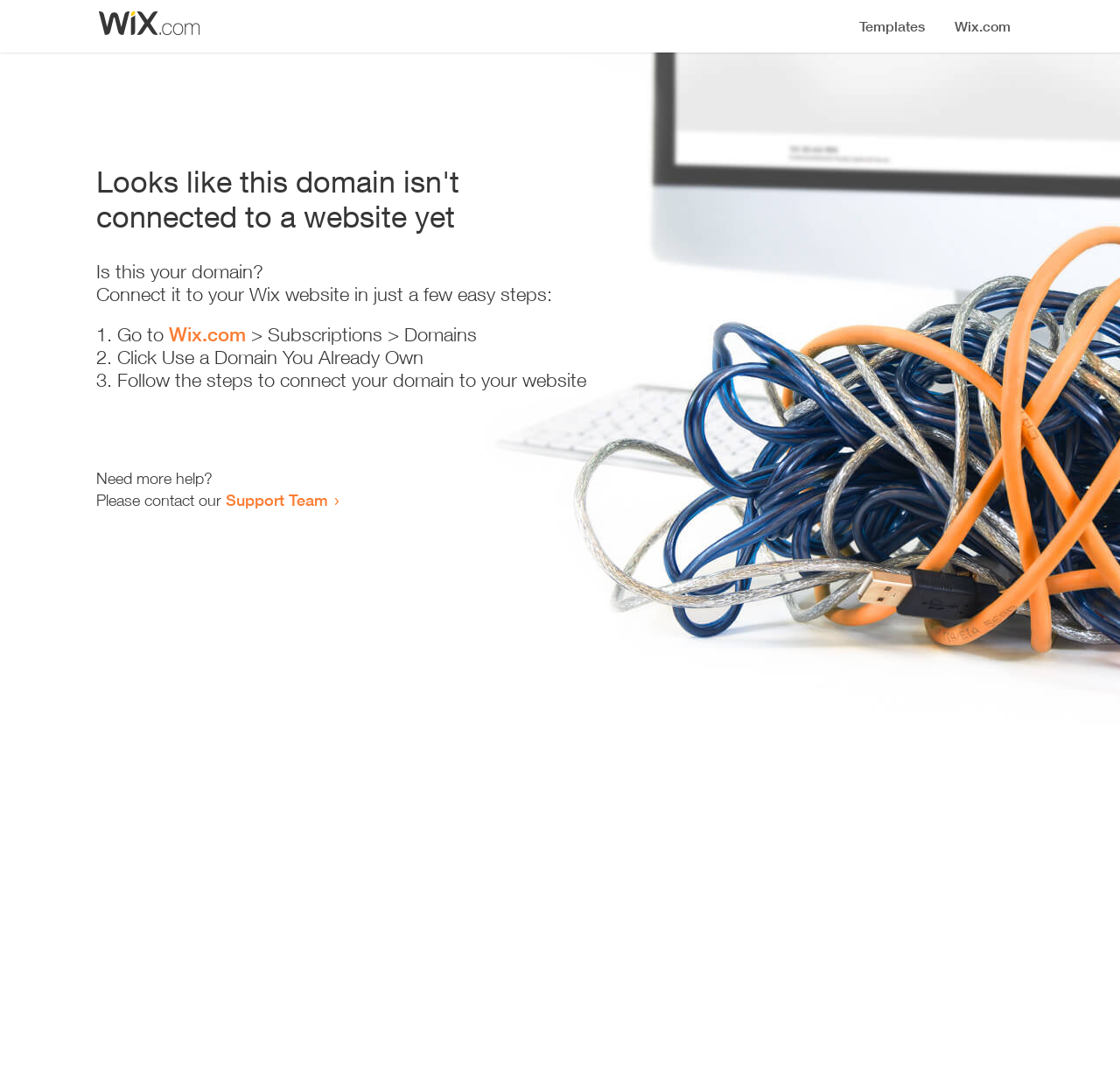Find the bounding box of the UI element described as follows: "Wix.com".

[0.151, 0.299, 0.22, 0.32]